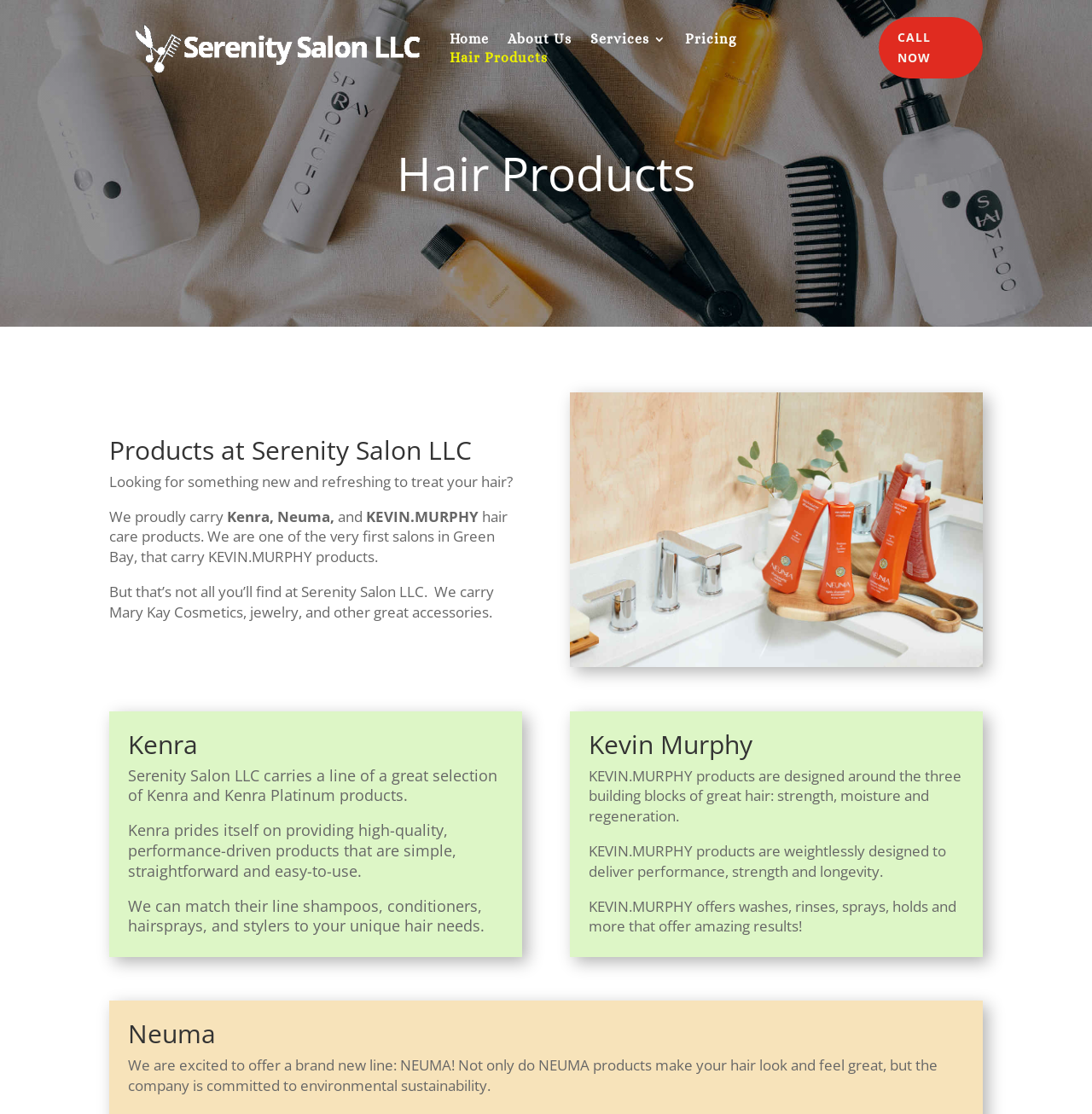Please give a short response to the question using one word or a phrase:
What hair care product brands are mentioned on the webpage?

Kenra, Neuma, KEVIN.MURPHY